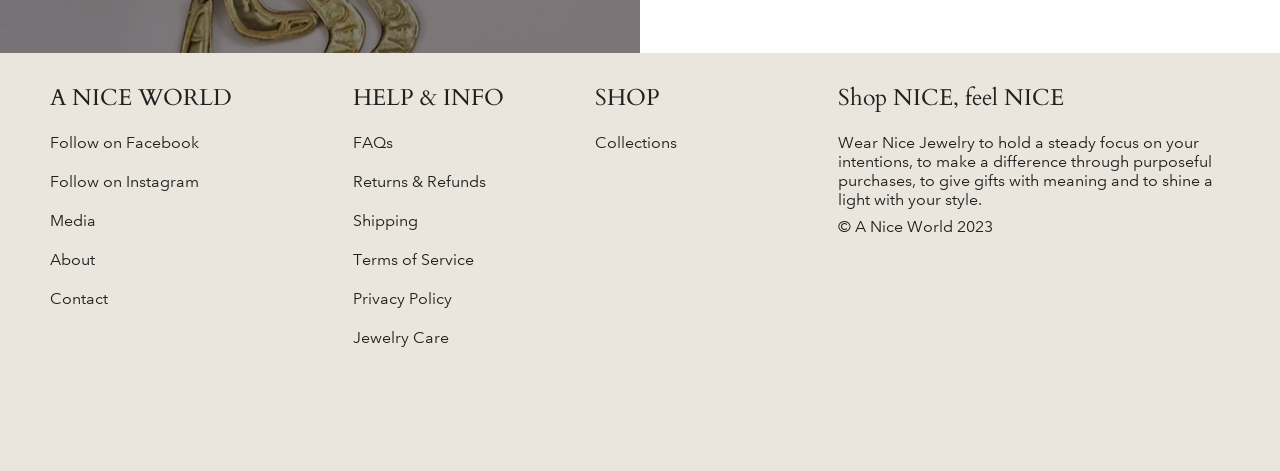Determine the bounding box coordinates of the clickable region to carry out the instruction: "View FAQs".

[0.276, 0.282, 0.307, 0.323]